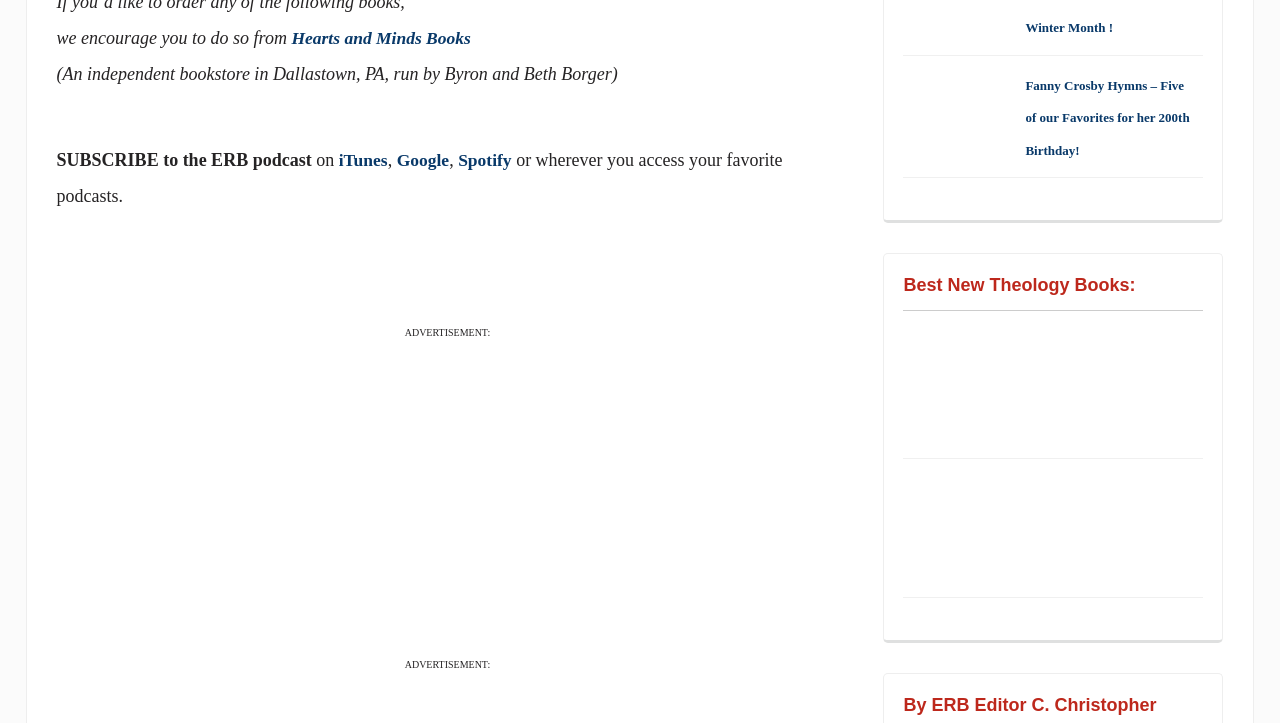Please give the bounding box coordinates of the area that should be clicked to fulfill the following instruction: "Subscribe to the ERB podcast on iTunes". The coordinates should be in the format of four float numbers from 0 to 1, i.e., [left, top, right, bottom].

[0.265, 0.252, 0.304, 0.28]